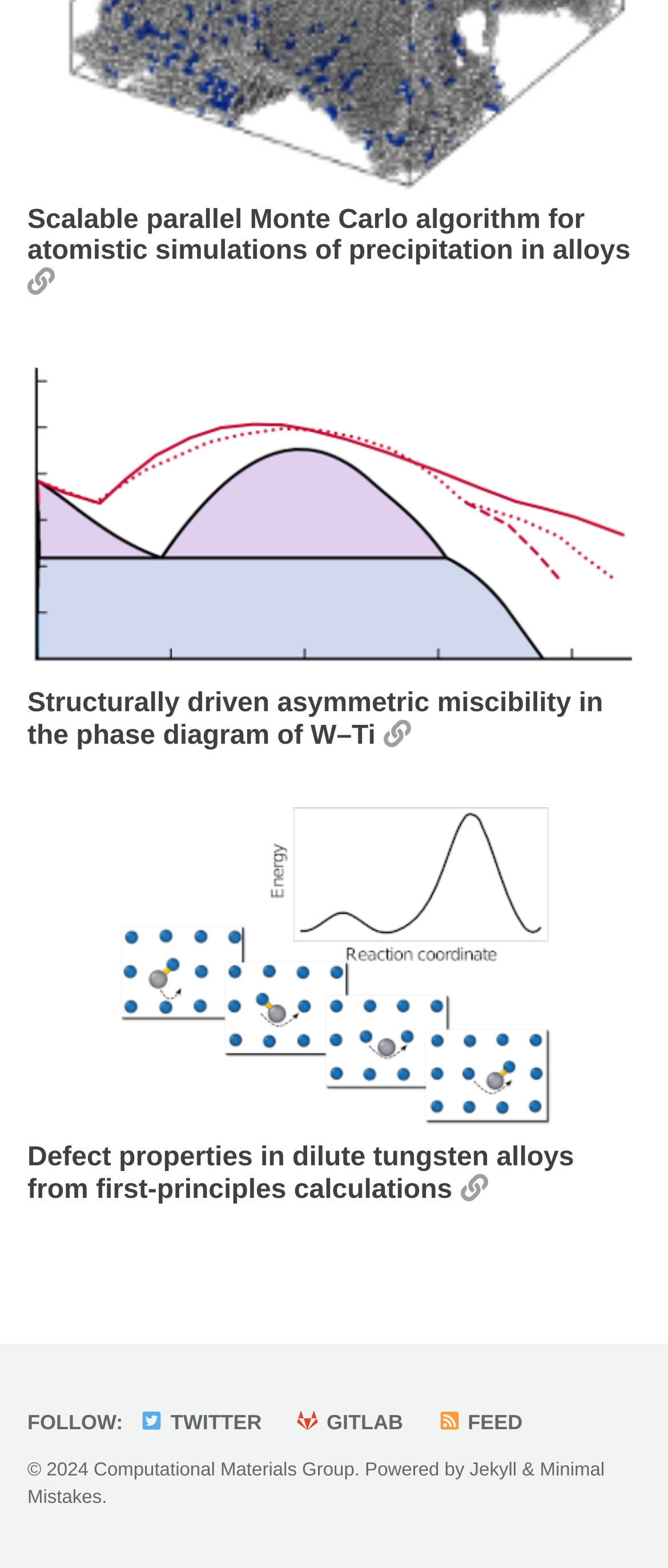What is the name of the group that powered the webpage?
Answer with a single word or phrase, using the screenshot for reference.

Computational Materials Group